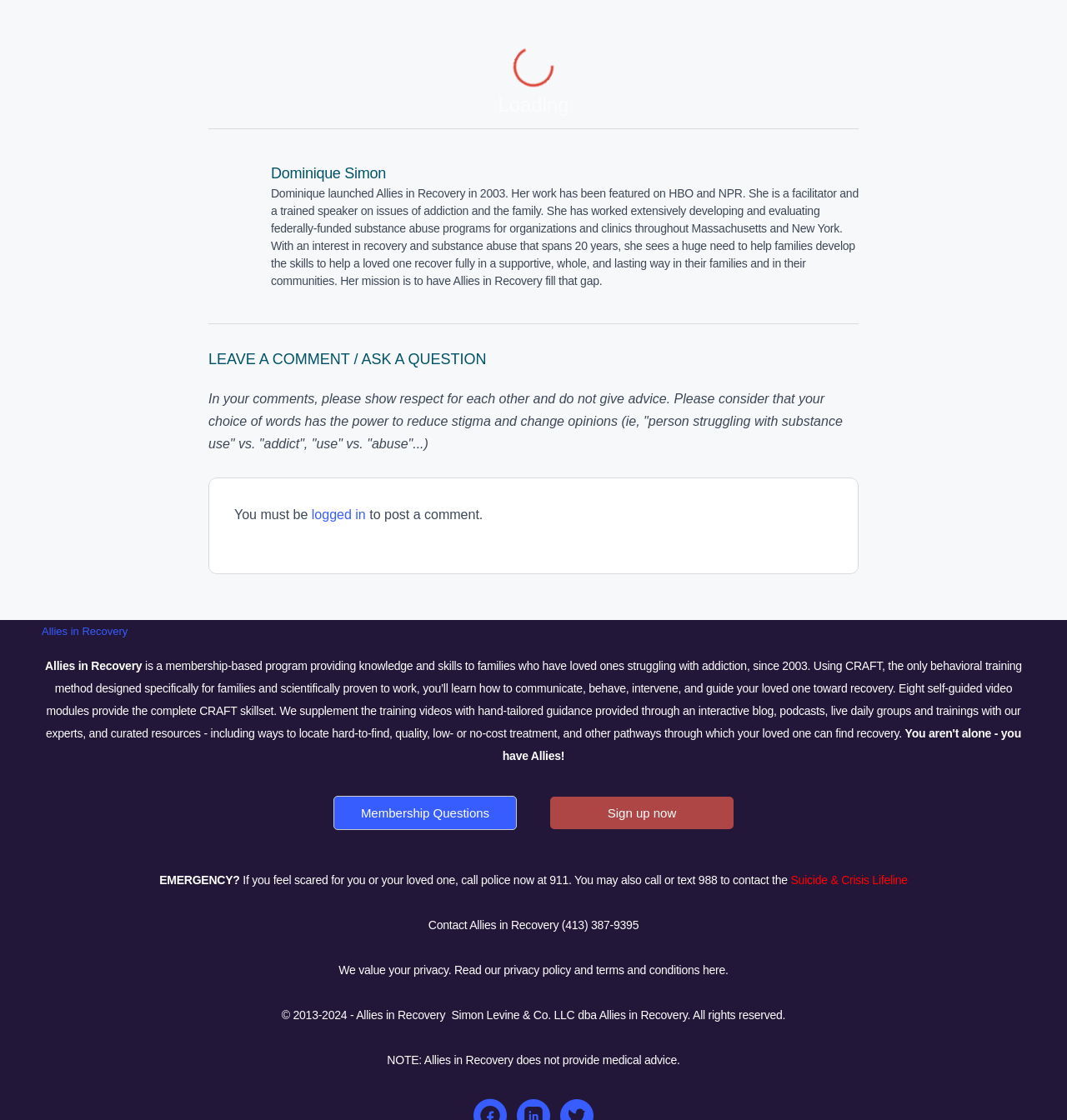Determine the bounding box coordinates for the clickable element required to fulfill the instruction: "Contact Allies in Recovery for emergency". Provide the coordinates as four float numbers between 0 and 1, i.e., [left, top, right, bottom].

[0.401, 0.82, 0.599, 0.832]